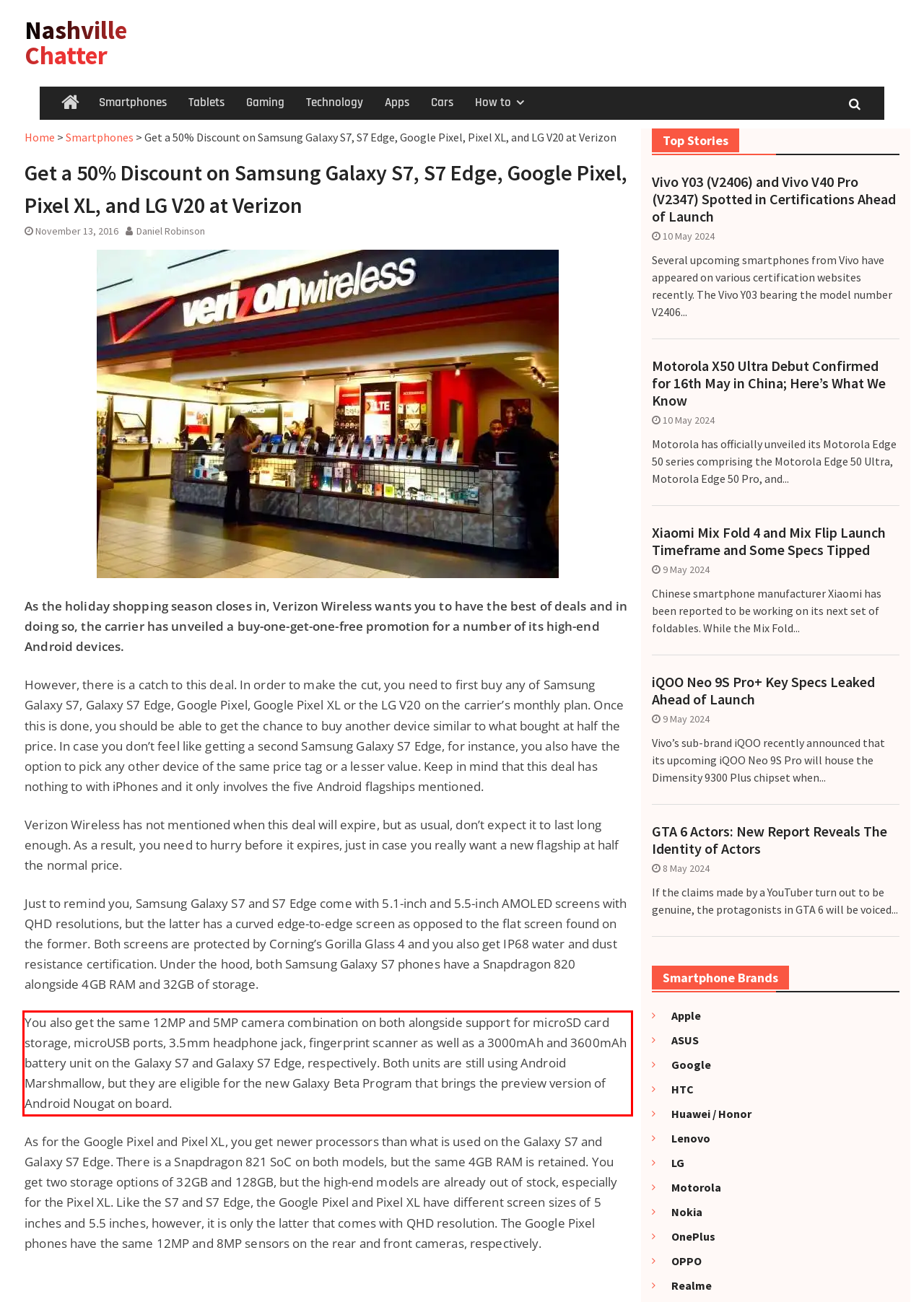Please perform OCR on the text content within the red bounding box that is highlighted in the provided webpage screenshot.

You also get the same 12MP and 5MP camera combination on both alongside support for microSD card storage, microUSB ports, 3.5mm headphone jack, fingerprint scanner as well as a 3000mAh and 3600mAh battery unit on the Galaxy S7 and Galaxy S7 Edge, respectively. Both units are still using Android Marshmallow, but they are eligible for the new Galaxy Beta Program that brings the preview version of Android Nougat on board.